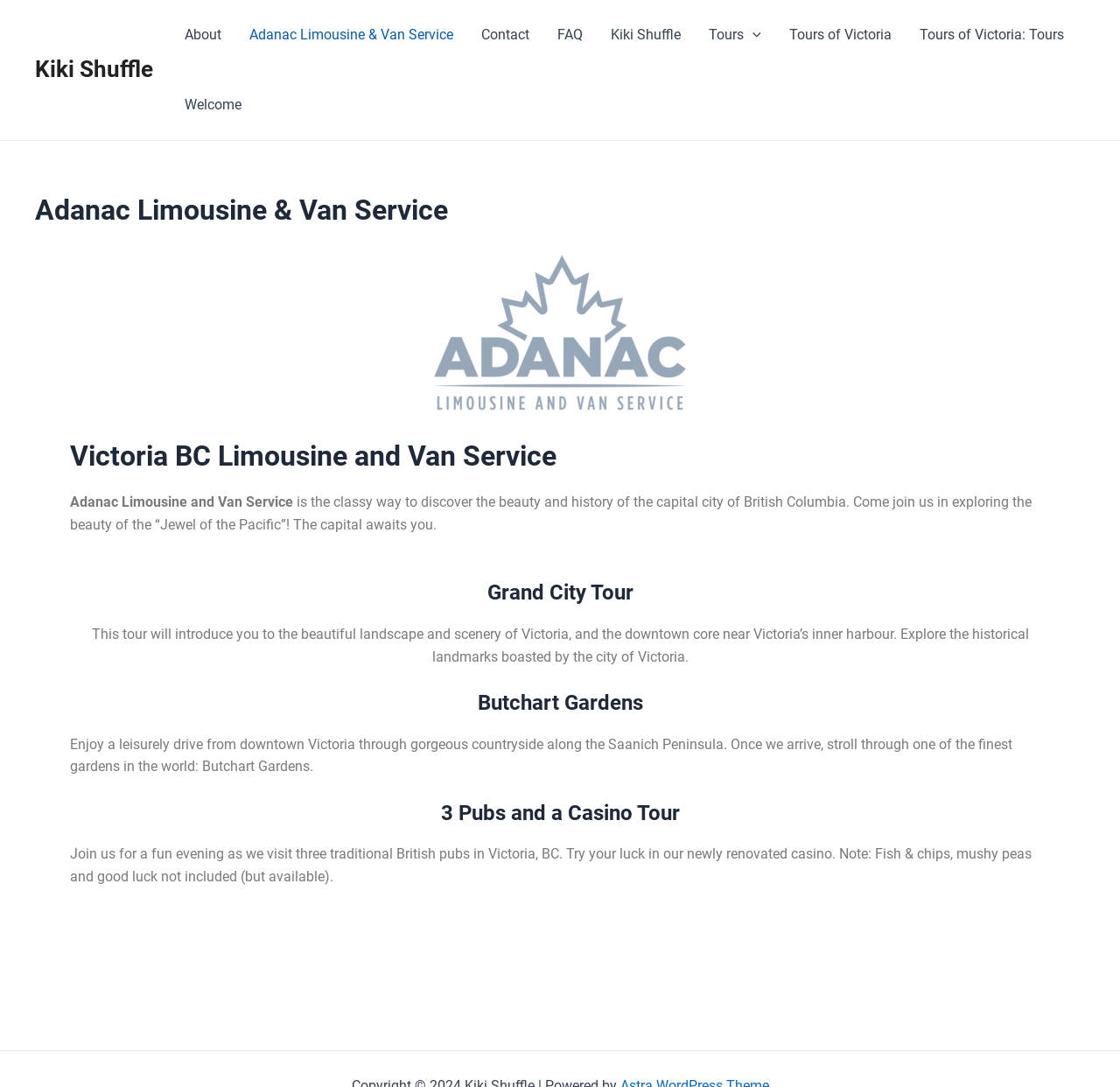How many tour options are listed on the webpage?
Please provide a single word or phrase as the answer based on the screenshot.

4